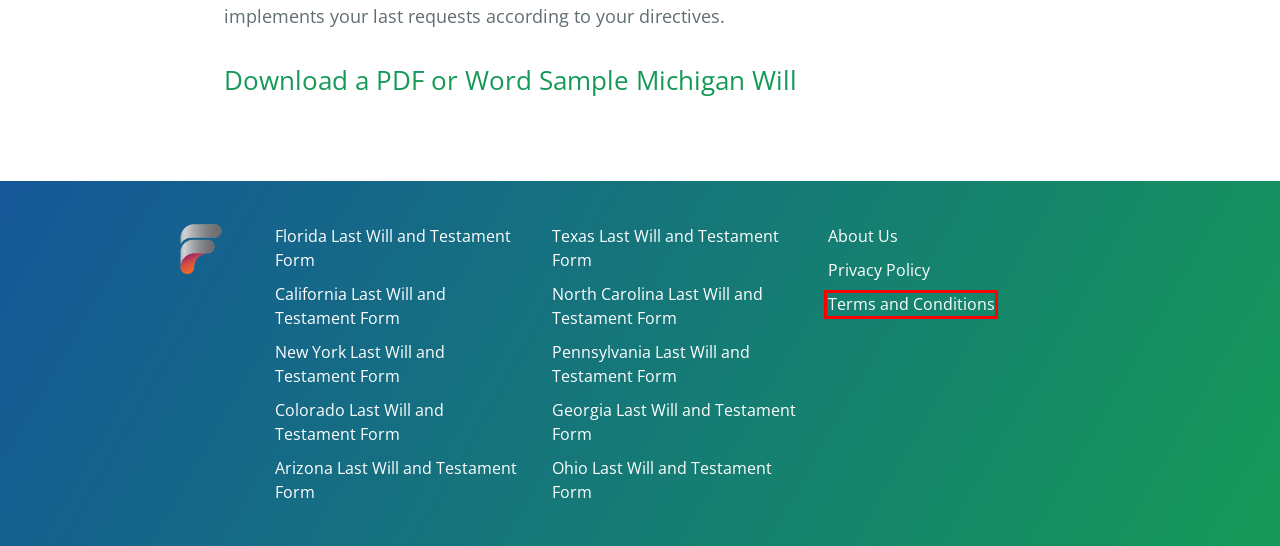A screenshot of a webpage is given, featuring a red bounding box around a UI element. Please choose the webpage description that best aligns with the new webpage after clicking the element in the bounding box. These are the descriptions:
A. Privacy Policy - Simple Will Form
B. Last Will and Testament Arizona (AZ) — Free Printable Arizona Last Will and Testament Form
C. Last Will and Testament Georgia (GA) — Free Printable Georgia Last Will and Testament Form
D. Last Will and Testament Pennsylvania (PA) — Free Printable Pennsylvania Last Will and Testament Form
E. Terms and Conditions - Simple Will Form
F. About Us - Simple Will Form
G. Last Will and Testament Colorado (CO) — Free Printable Colorado Last Will and Testament Form
H. Last Will and Testament Ohio (OH) — Free Printable Ohio Last Will and Testament Form

E